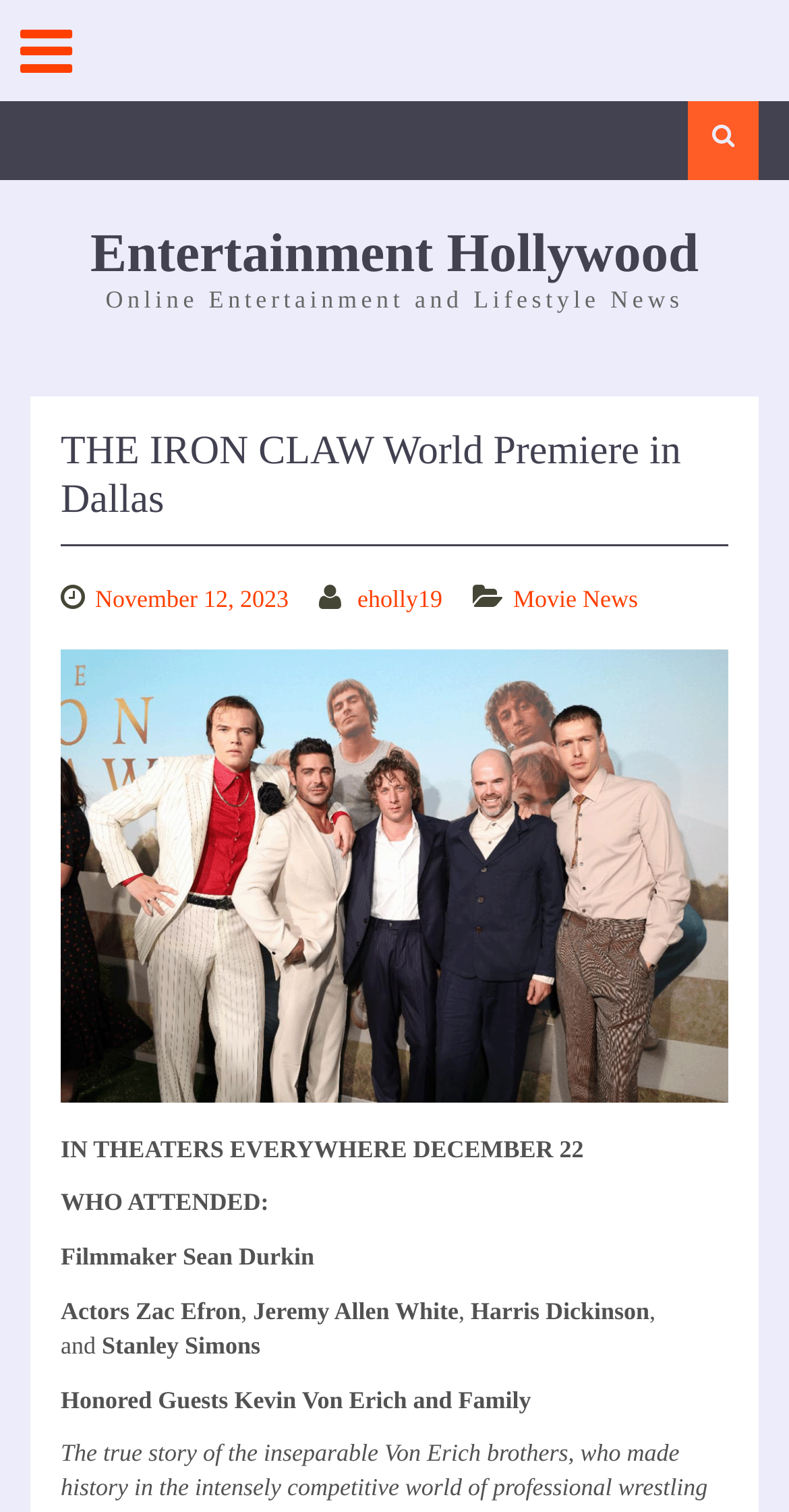Who are the honored guests at the premiere?
Please craft a detailed and exhaustive response to the question.

I found the honored guests by looking at the StaticText element with the text 'Kevin Von Erich and Family' which is located below the text 'Honored Guests'.